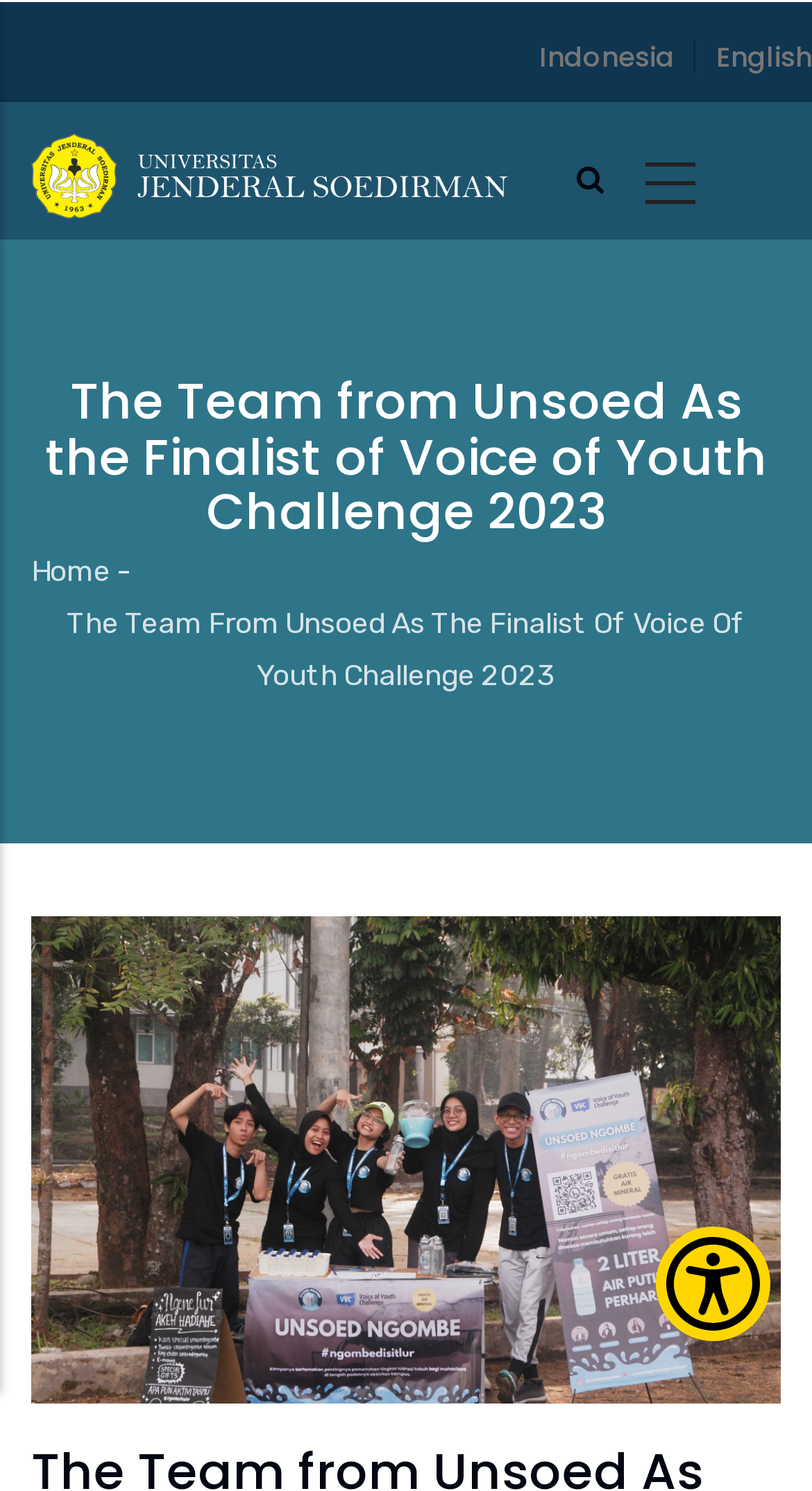Locate the headline of the webpage and generate its content.

The Team from Unsoed As the Finalist of Voice of Youth Challenge 2023